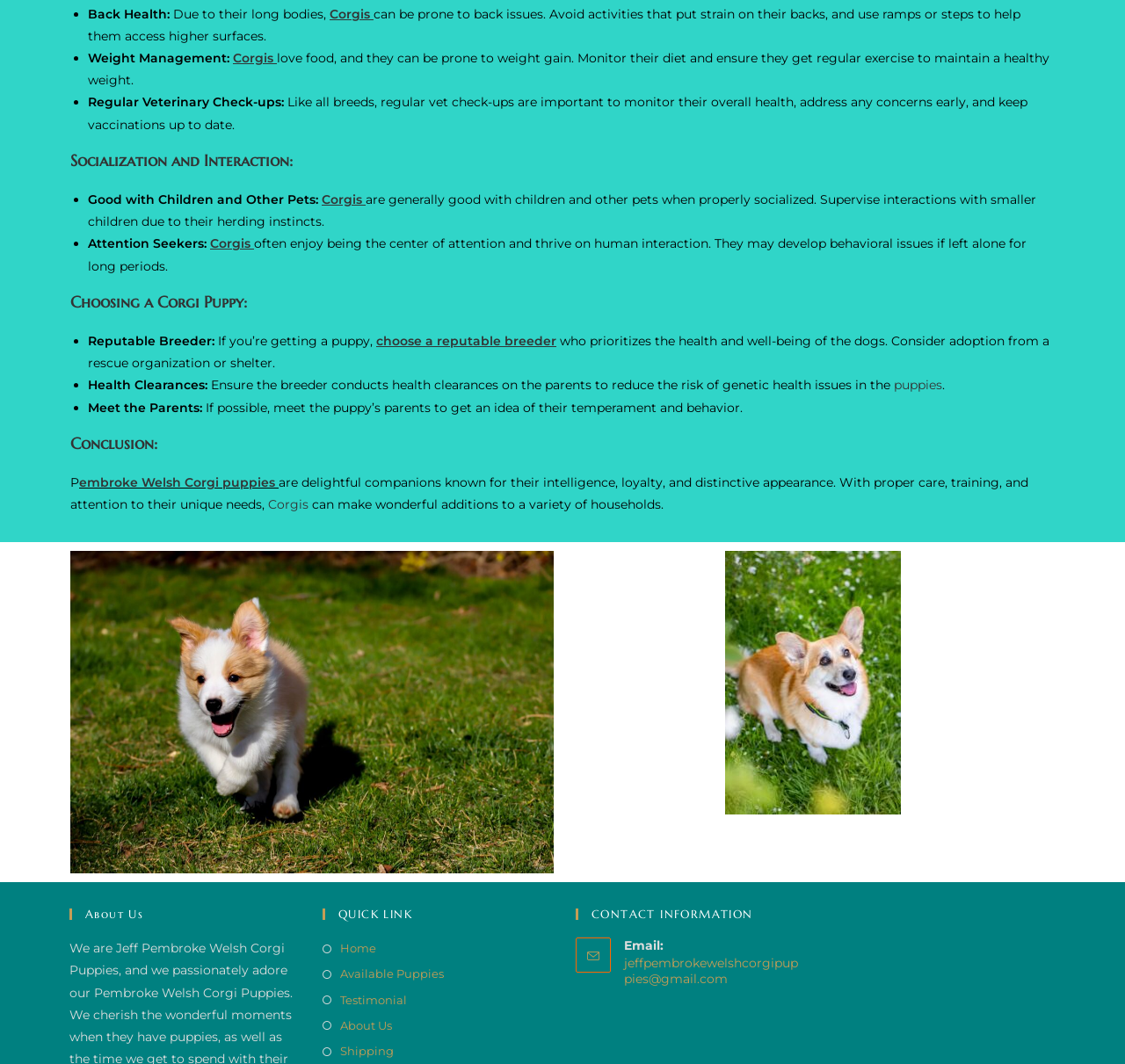Bounding box coordinates are specified in the format (top-left x, top-left y, bottom-right x, bottom-right y). All values are floating point numbers bounded between 0 and 1. Please provide the bounding box coordinate of the region this sentence describes: Shipping

[0.287, 0.978, 0.35, 0.998]